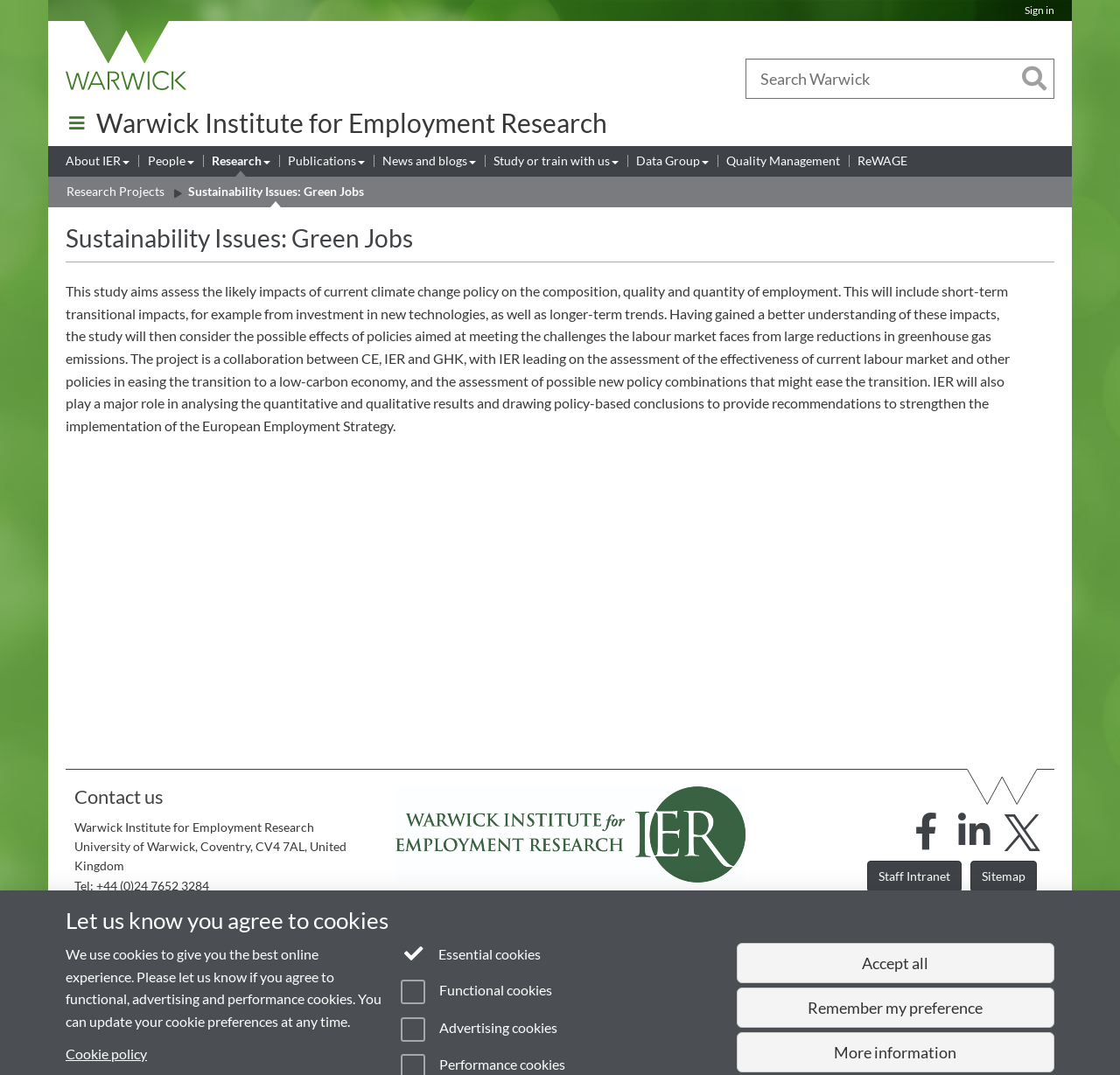Answer succinctly with a single word or phrase:
What is the name of the institute?

Warwick Institute for Employment Research